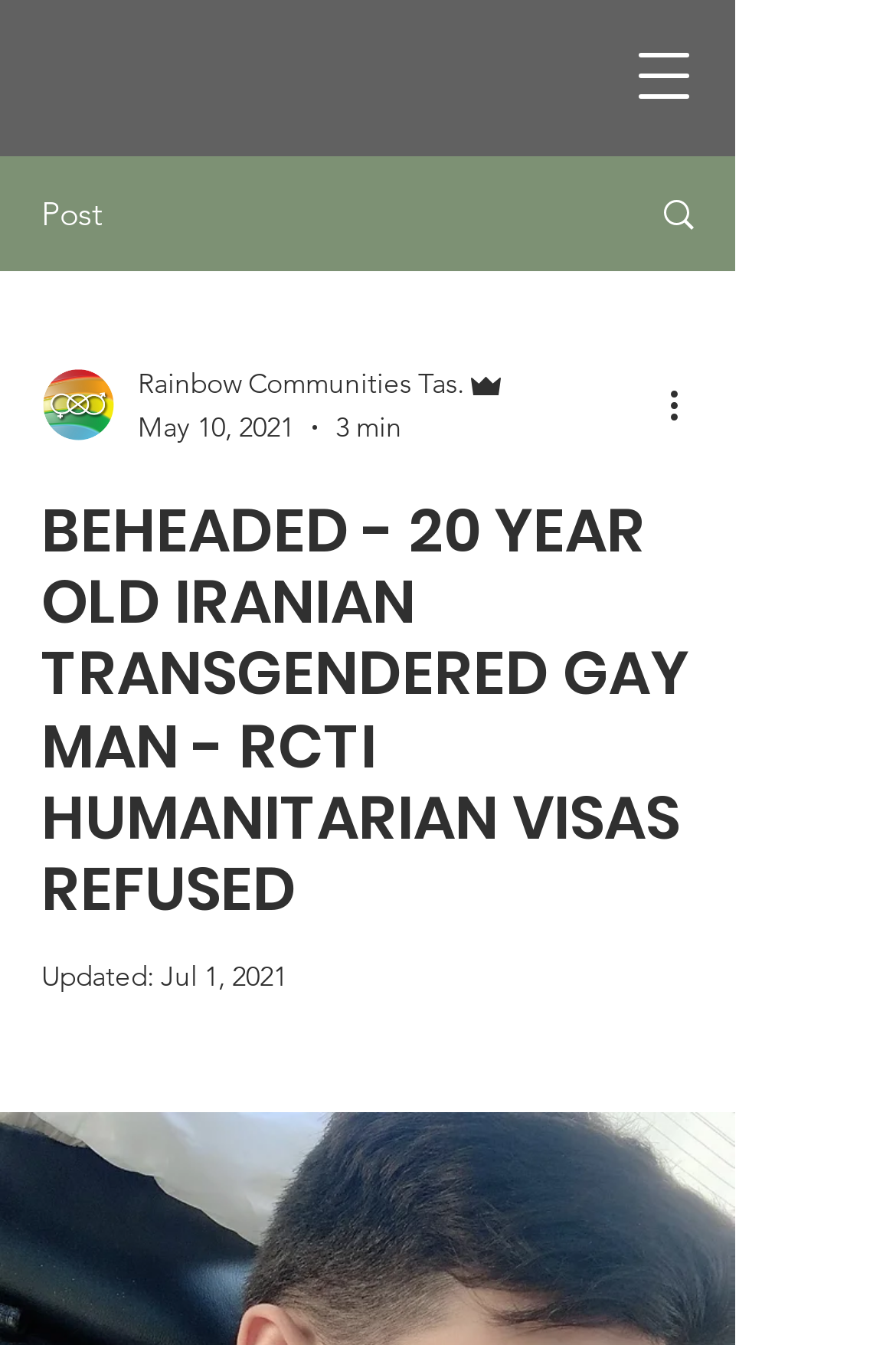Explain in detail what is displayed on the webpage.

The webpage is a tribute to Alireza (Ali) Fazeli-Monfared, a 20-year-old Iranian LGBTIQ+ man who was tragically beheaded in an "honour-killing" by his family members. 

At the top left of the page, there is a button to open the navigation menu. Next to it, there is a "Post" label. On the right side of the top section, there is a link with an image, and below it, there is a link with the writer's picture. 

Below the writer's picture, there are links to "Rainbow Communities Tas. Admin" with an image, and a label showing the date "May 10, 2021" and the reading time "3 min". 

On the right side of this section, there is a "More actions" button with an image. 

The main content of the page is a heading that reads "BEHEADED - 20 YEAR OLD IRANIAN TRANSGENDERED GAY MAN - RCTI HUMANITARIAN VISAS REFUSED", which takes up most of the page. 

At the bottom of the page, there is a label "Updated:" followed by the date "Jul 1, 2021".